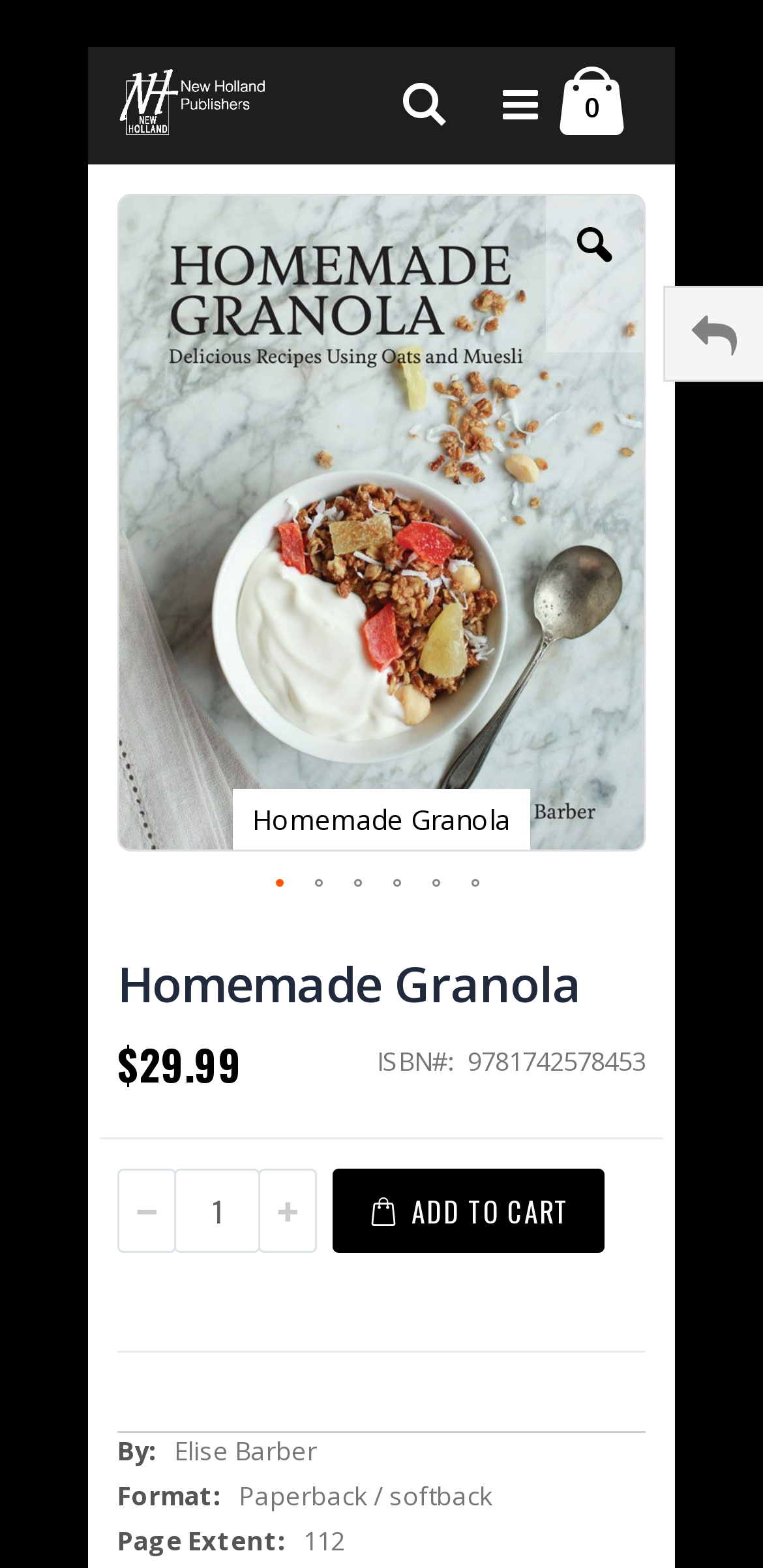Create an elaborate caption that covers all aspects of the webpage.

The webpage is about "Homemade Granola" and appears to be a product page. At the top left, there is a link to "New Holland Publishers" accompanied by an image of the publisher's logo. Next to it, there is a link to "Skip to Content". On the top right, there is a search bar with the text "Search" and a cart icon with the text "0 items".

Below the search bar, there is a large image of the "Homemade Granola" product, taking up most of the width of the page. Above the image, there are several buttons with the same text "Homemade Granola", likely representing different options or formats of the product.

To the right of the image, there is a section with product details, including the price "$29.99", ISBN "9781742578453", and a table with additional information. Below this section, there are buttons to add the product to the cart, as well as links to navigate through the images gallery.

At the bottom of the page, there is a section with author information, including the name "Elise Barber", and publication details, such as the format "Paperback / softback" and page extent "112". There are also social media links and a button to exit fullscreen mode.